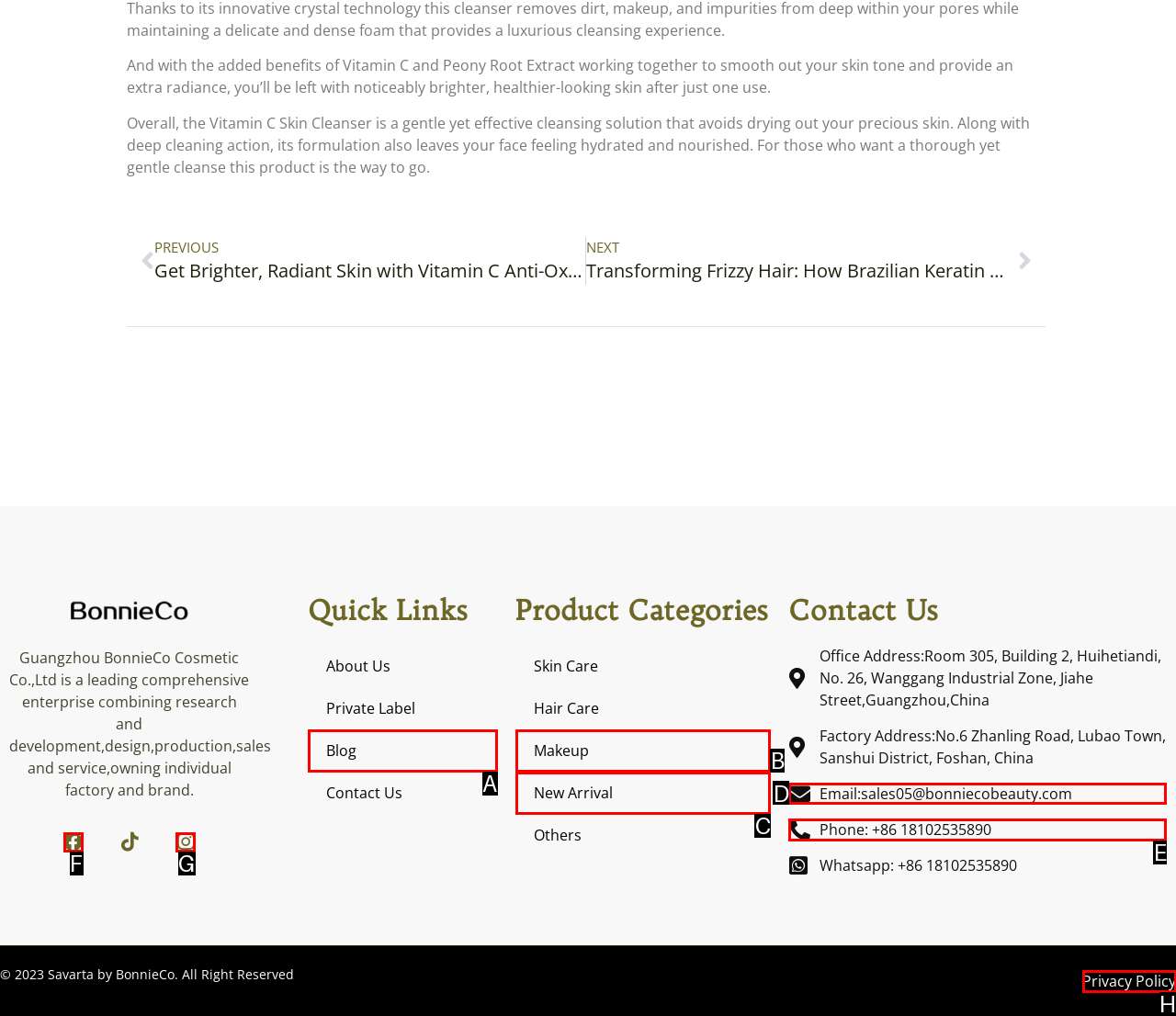Point out the letter of the HTML element you should click on to execute the task: Contact the company via email
Reply with the letter from the given options.

D